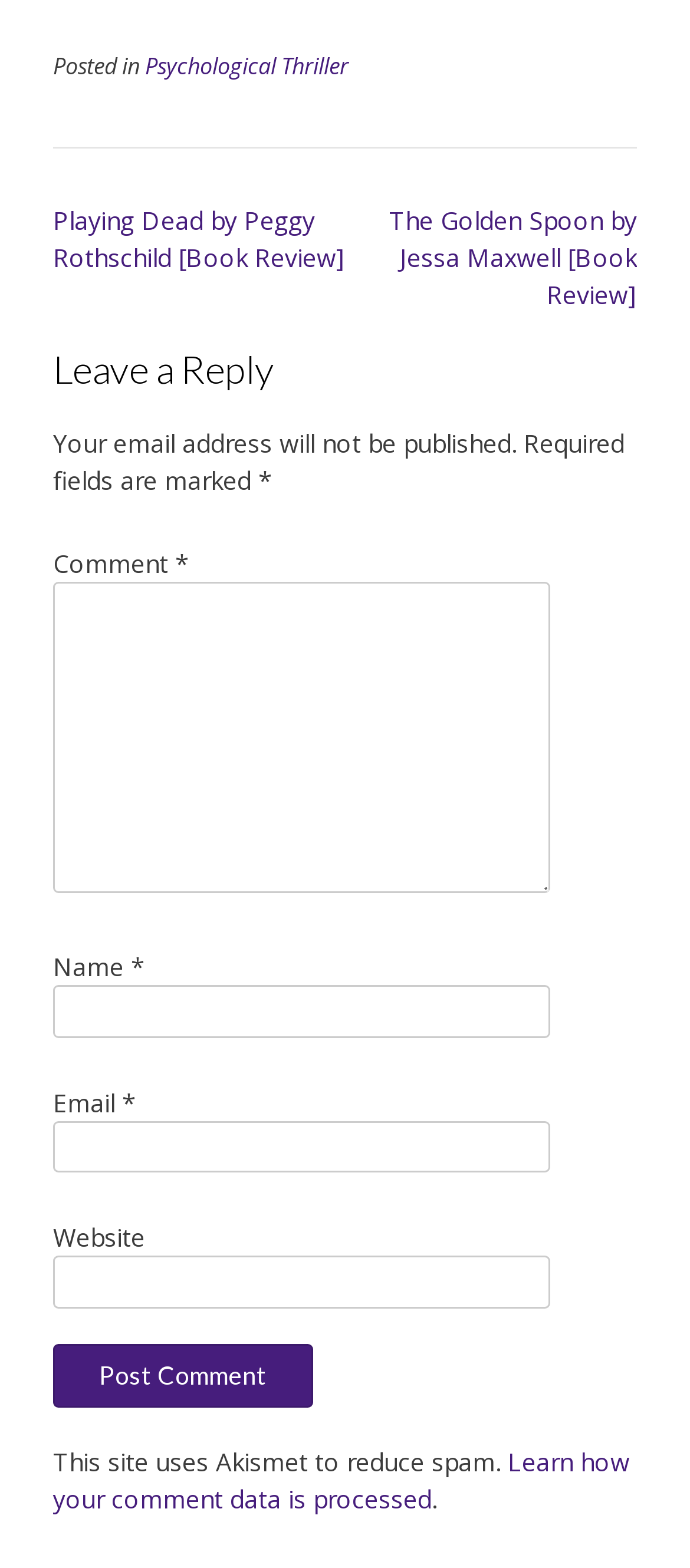Highlight the bounding box coordinates of the element that should be clicked to carry out the following instruction: "Click on the 'Planet Products' link". The coordinates must be given as four float numbers ranging from 0 to 1, i.e., [left, top, right, bottom].

None